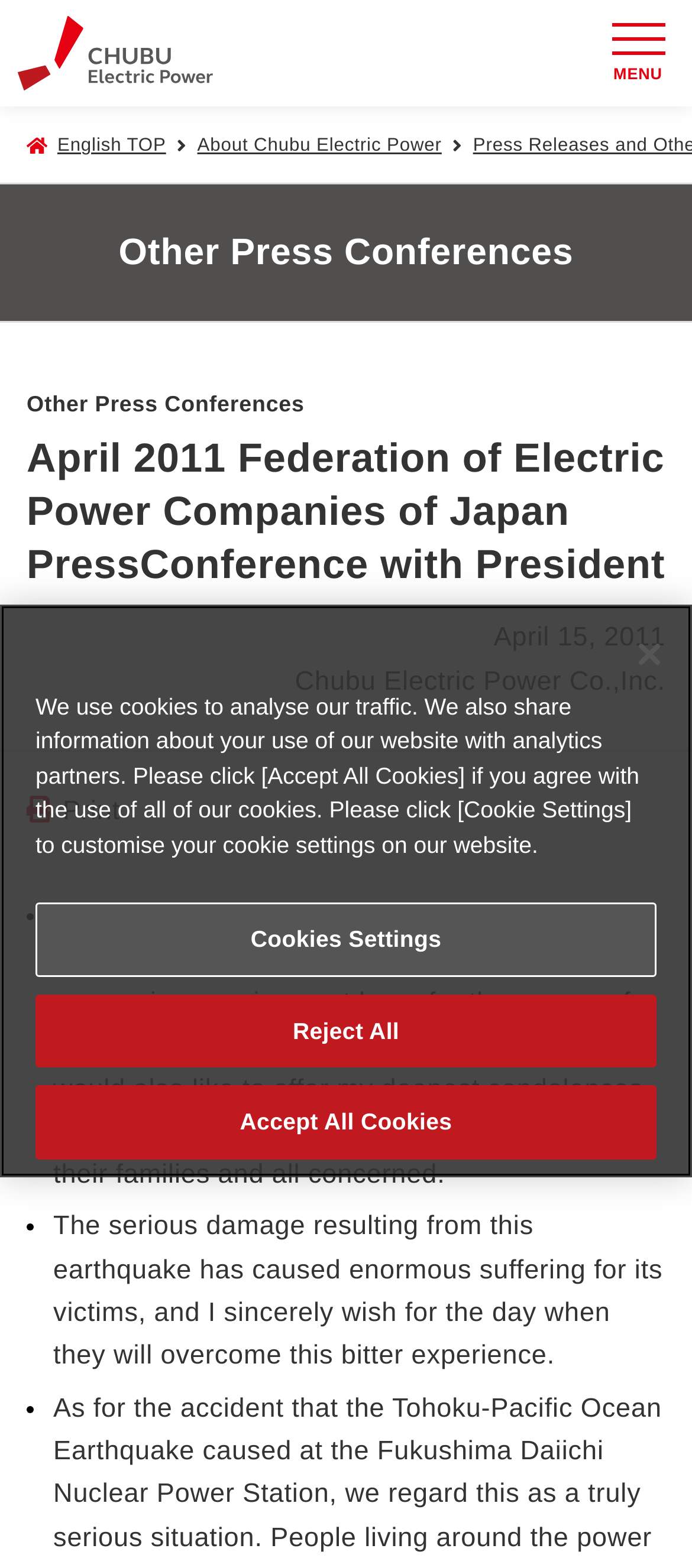Locate the bounding box coordinates of the area that needs to be clicked to fulfill the following instruction: "Go to the top of the page". The coordinates should be in the format of four float numbers between 0 and 1, namely [left, top, right, bottom].

[0.846, 0.683, 0.949, 0.728]